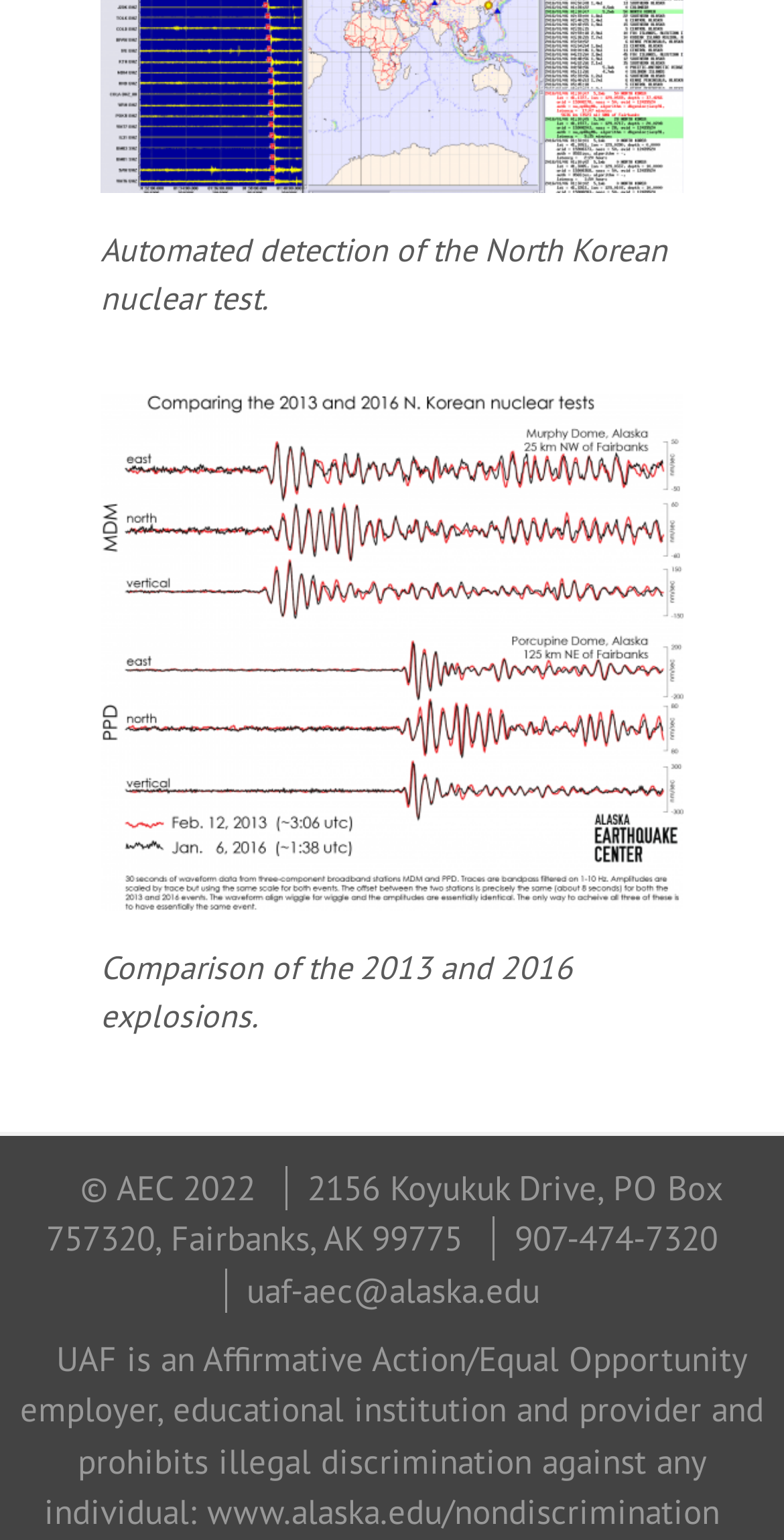What is the year of copyright for the organization?
Make sure to answer the question with a detailed and comprehensive explanation.

I found the year of copyright by looking at the bottom section of the webpage, where the copyright information is provided. The year of copyright is listed as 2022.